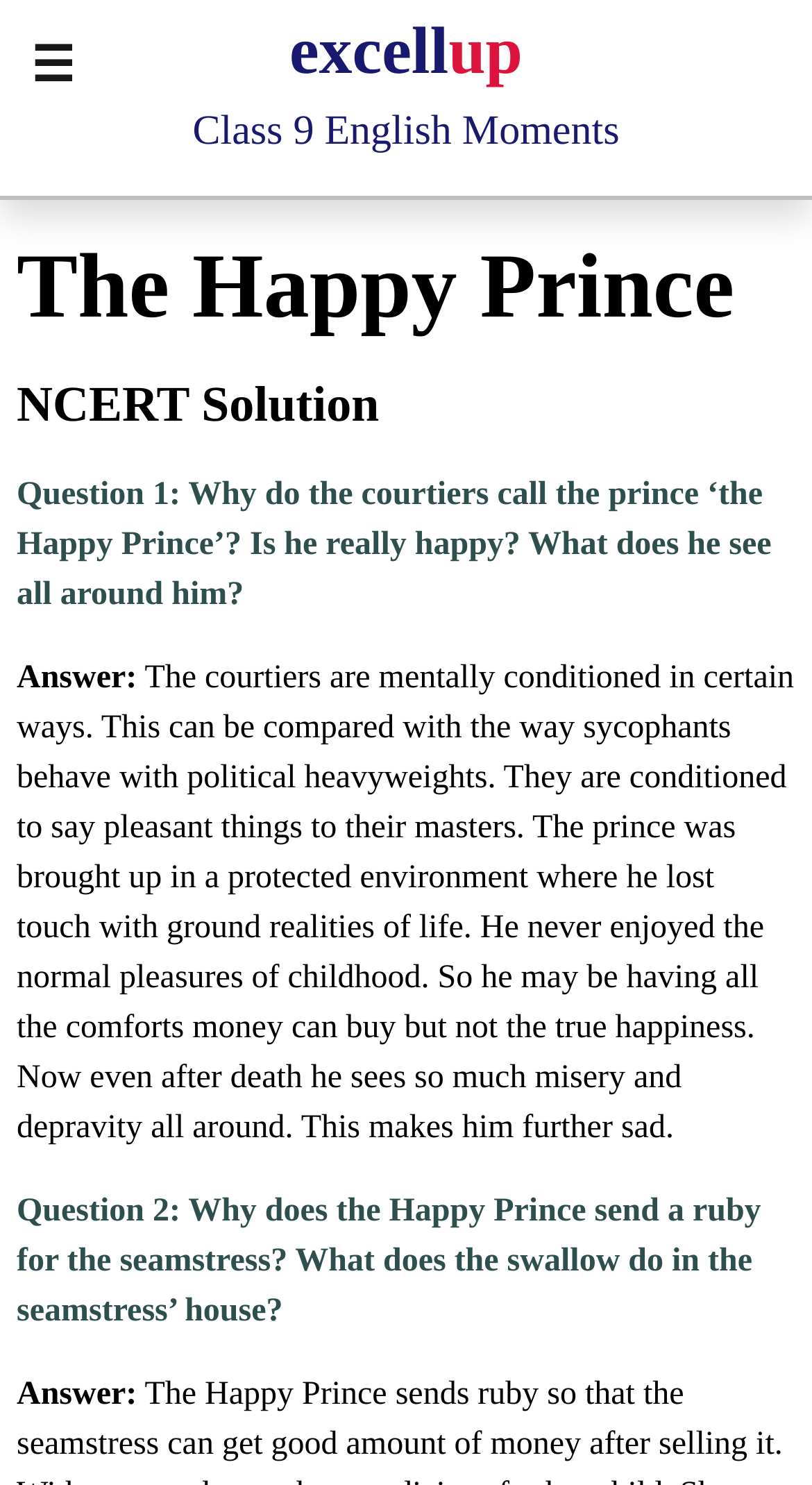Please provide a comprehensive answer to the question based on the screenshot: What is the answer to the first question?

The answer to the first question can be found in the StaticText element with the text 'The courtiers are mentally conditioned in certain ways...'. This element is a child element of the separator element with orientation: horizontal and is located below the question text.